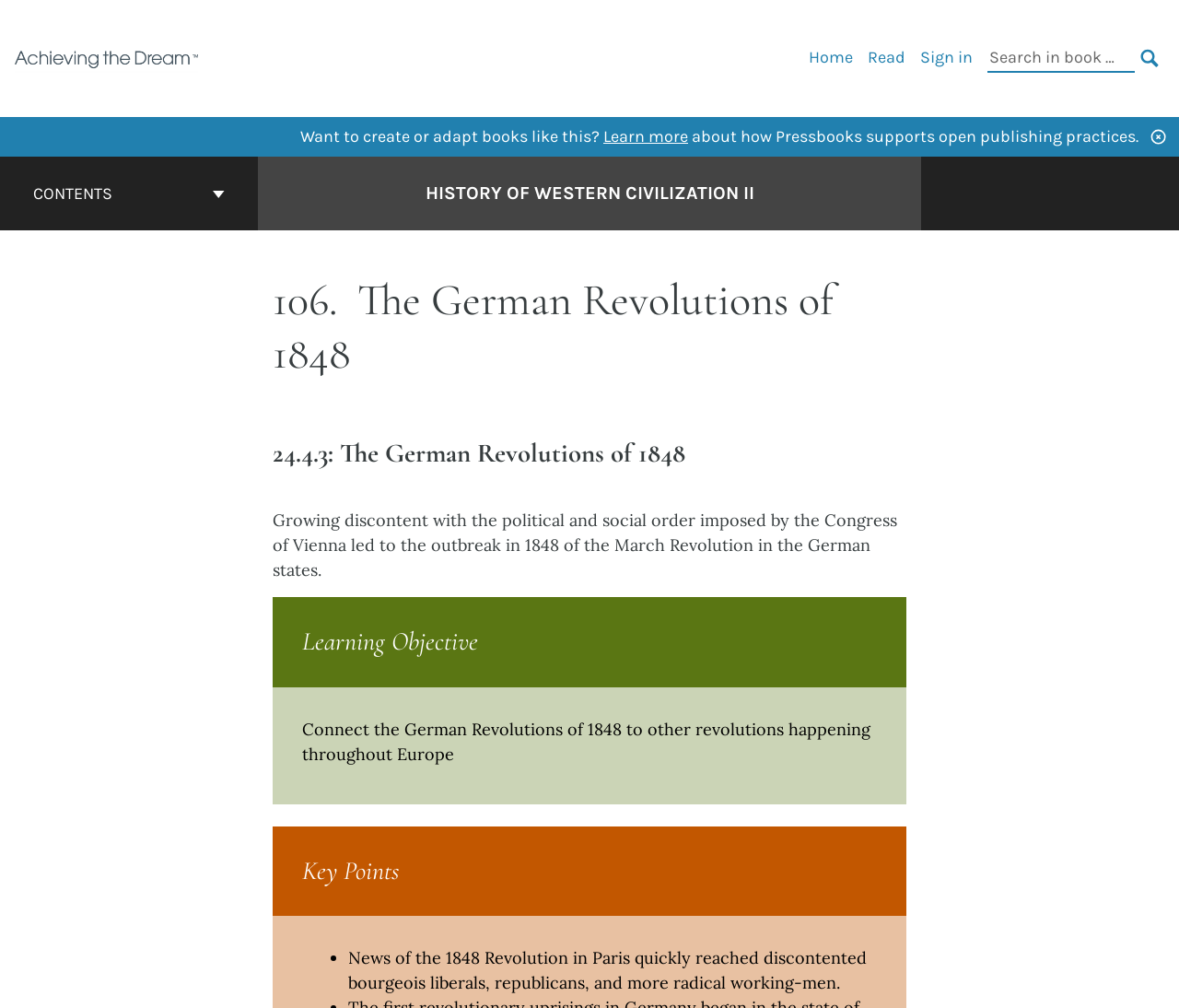Summarize the webpage comprehensively, mentioning all visible components.

The webpage is about the German Revolutions of 1848 in the context of History of Western Civilization II. At the top left, there is a logo for Achieving the Dream | OER Course Library, accompanied by a link to the same. 

To the right of the logo, there is a primary navigation menu with links to Home, Read, and Sign in. Next to the navigation menu, there is a search bar with a search button and a placeholder text "Search in book:". 

Below the navigation and search bar, there is a promotional section that encourages users to create or adapt books like this, with a link to learn more about how Pressbooks supports open publishing practices. 

On the left side of the page, there is a book contents navigation menu with a button labeled "CONTENTS" and a link to the cover page of History of Western Civilization II. 

The main content of the page is divided into sections, starting with a heading "106. The German Revolutions of 1848" followed by a subheading "24.4.3: The German Revolutions of 1848". The text describes the growing discontent with the political and social order imposed by the Congress of Vienna, leading to the outbreak of the March Revolution in the German states in 1848. 

Below this, there are sections for Learning Objective, Key Points, and a list of bullet points, including one that mentions the news of the 1848 Revolution in Paris reaching discontented bourgeois liberals, republicans, and more radical working-men.